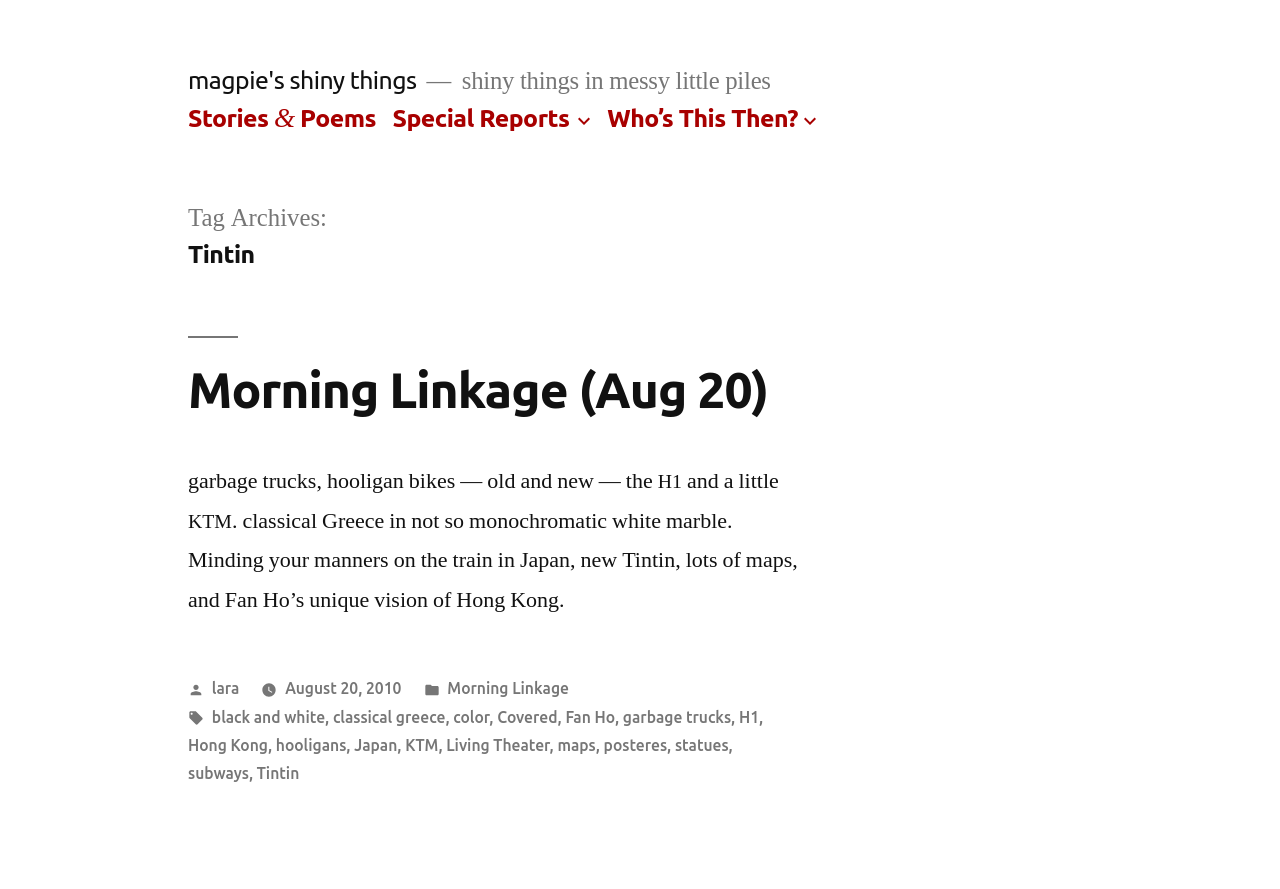Find the bounding box coordinates of the element's region that should be clicked in order to follow the given instruction: "Click on 'Special Reports'". The coordinates should consist of four float numbers between 0 and 1, i.e., [left, top, right, bottom].

[0.307, 0.117, 0.445, 0.149]